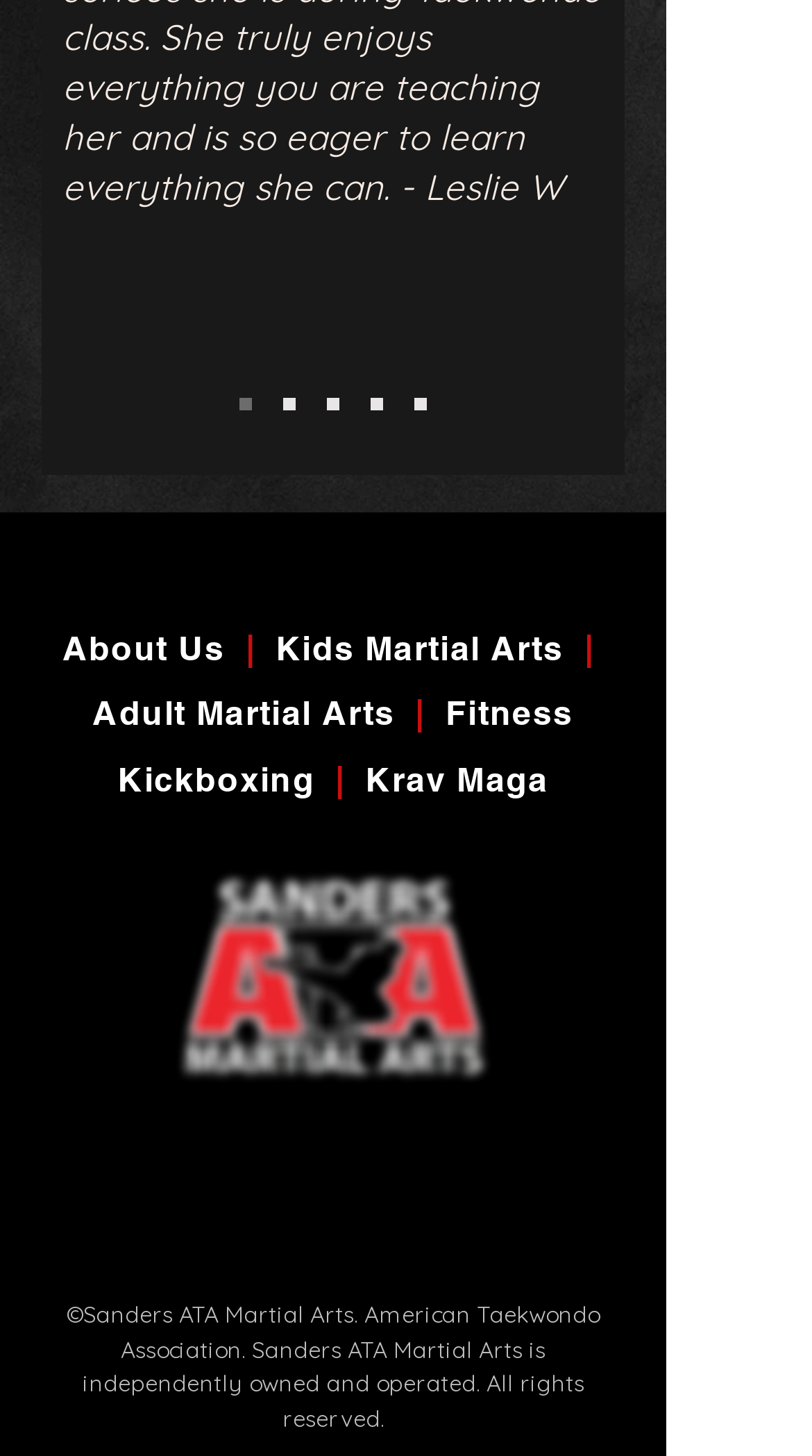Provide your answer in one word or a succinct phrase for the question: 
What is the name of the logo image?

Sanders ATA Logo